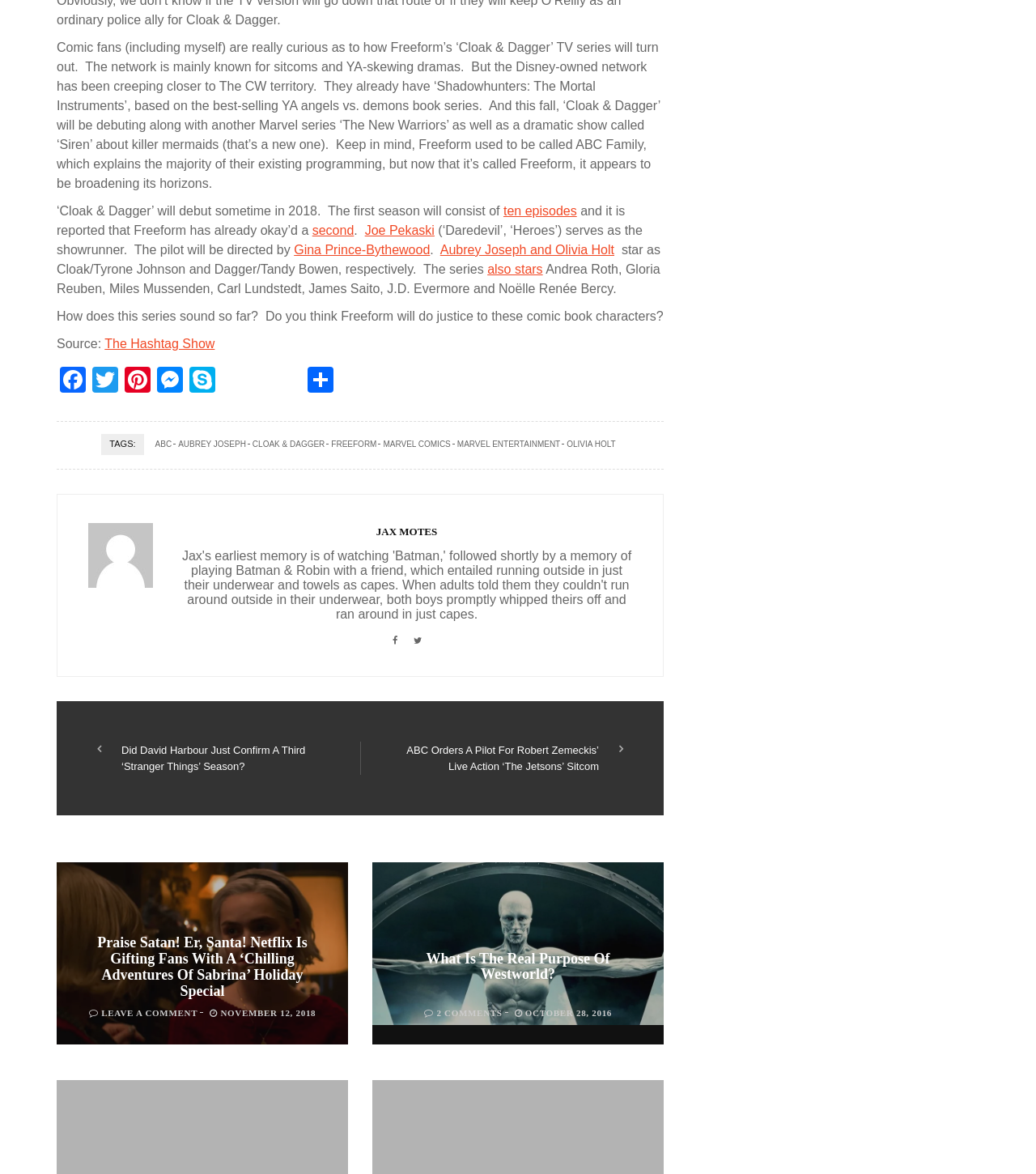Using the format (top-left x, top-left y, bottom-right x, bottom-right y), and given the element description, identify the bounding box coordinates within the screenshot: second

[0.301, 0.179, 0.342, 0.19]